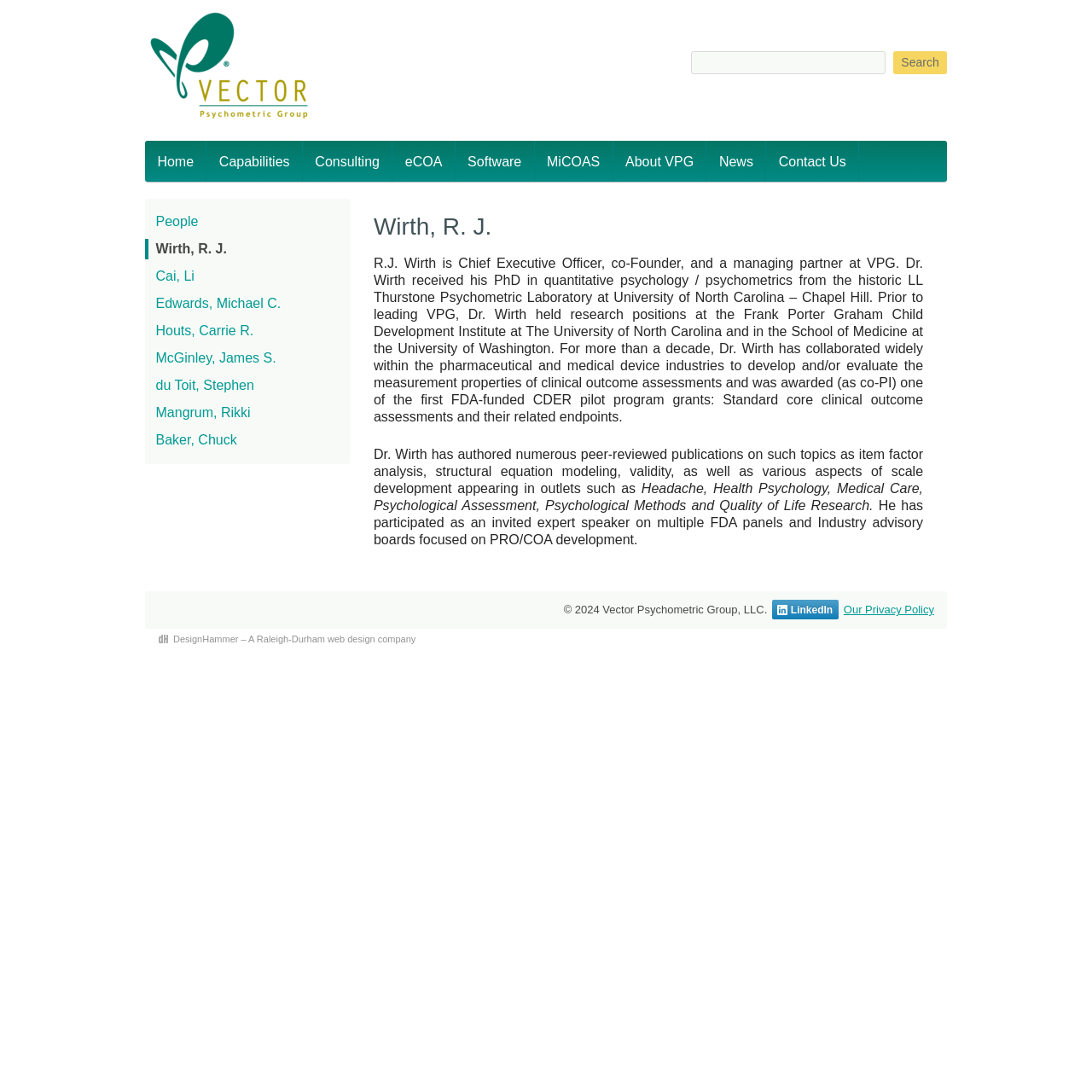Please provide a comprehensive response to the question based on the details in the image: What is the name of the research institute where Dr. Wirth held a research position?

I found the answer by reading the biography of Dr. Wirth, which mentions that he held research positions at the Frank Porter Graham Child Development Institute at The University of North Carolina and in the School of Medicine at the University of Washington.